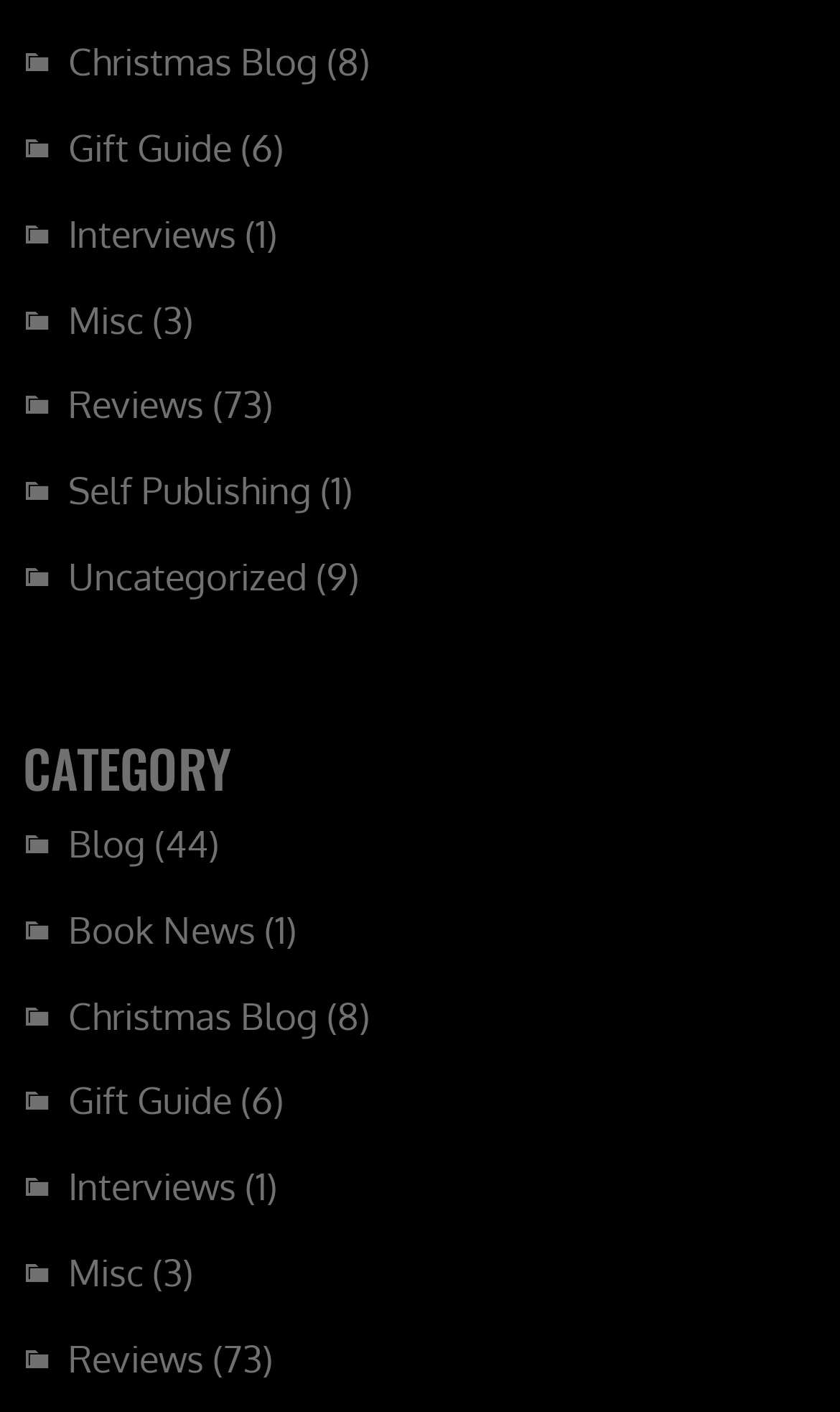Determine the bounding box coordinates of the element that should be clicked to execute the following command: "Browse CATEGORY".

[0.027, 0.518, 0.973, 0.568]